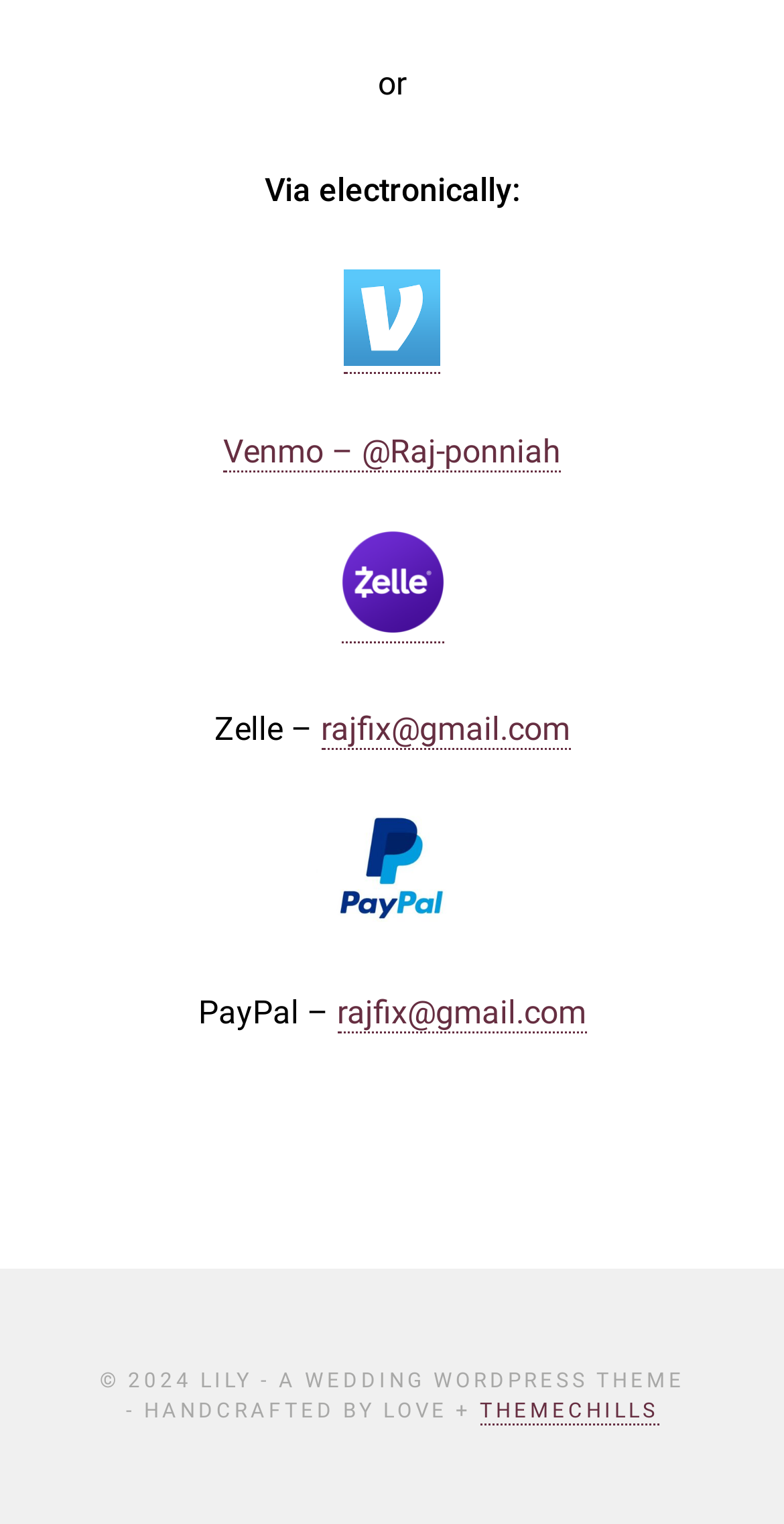Based on the description "rajfix@gmail.com", find the bounding box of the specified UI element.

[0.409, 0.466, 0.727, 0.492]